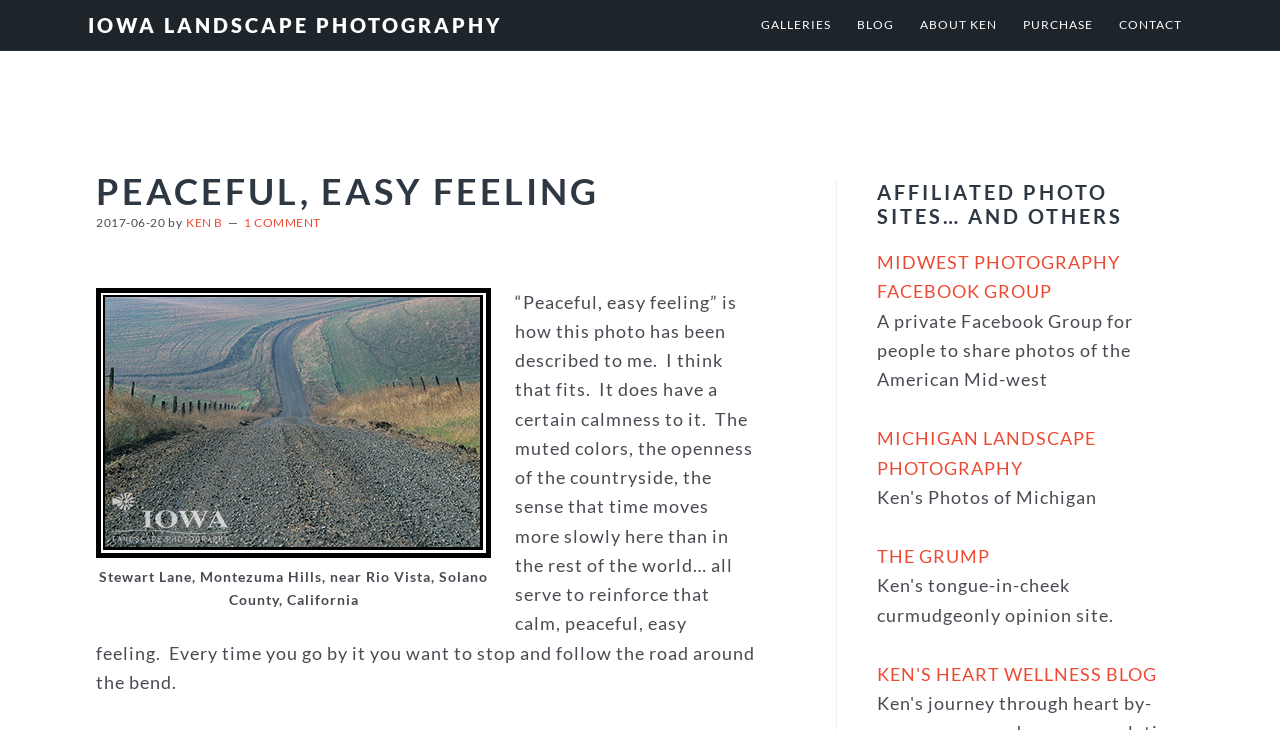Provide an in-depth description of the elements and layout of the webpage.

This webpage is about Iowa Landscape Photography, with a focus on a specific photo described as having a "peaceful, easy feeling". At the top of the page, there are three "skip to" links, followed by a link to "IOWA LANDSCAPE PHOTOGRAPHY". 

Below these links, there is a main navigation menu with five links: "GALLERIES", "BLOG", "ABOUT KEN", "PURCHASE", and "CONTACT". 

The main content of the page is divided into two sections. The first section has a header with the title "PEACEFUL, EASY FEELING" and a timestamp "2017-06-20" by "KEN B". Below the header, there is a large image with a caption describing the location of the photo, Stewart Lane, Montezuma Hills, near Rio Vista, Solano County, California. 

Under the image, there is a paragraph of text describing the photo, mentioning its calm and peaceful atmosphere, and the sense of time moving slowly. 

The second section of the main content has a heading "AFFILIATED PHOTO SITES… AND OTHERS" and lists four links to other photography-related websites, including a Facebook group and a wellness blog. Each link has a brief description of the website.